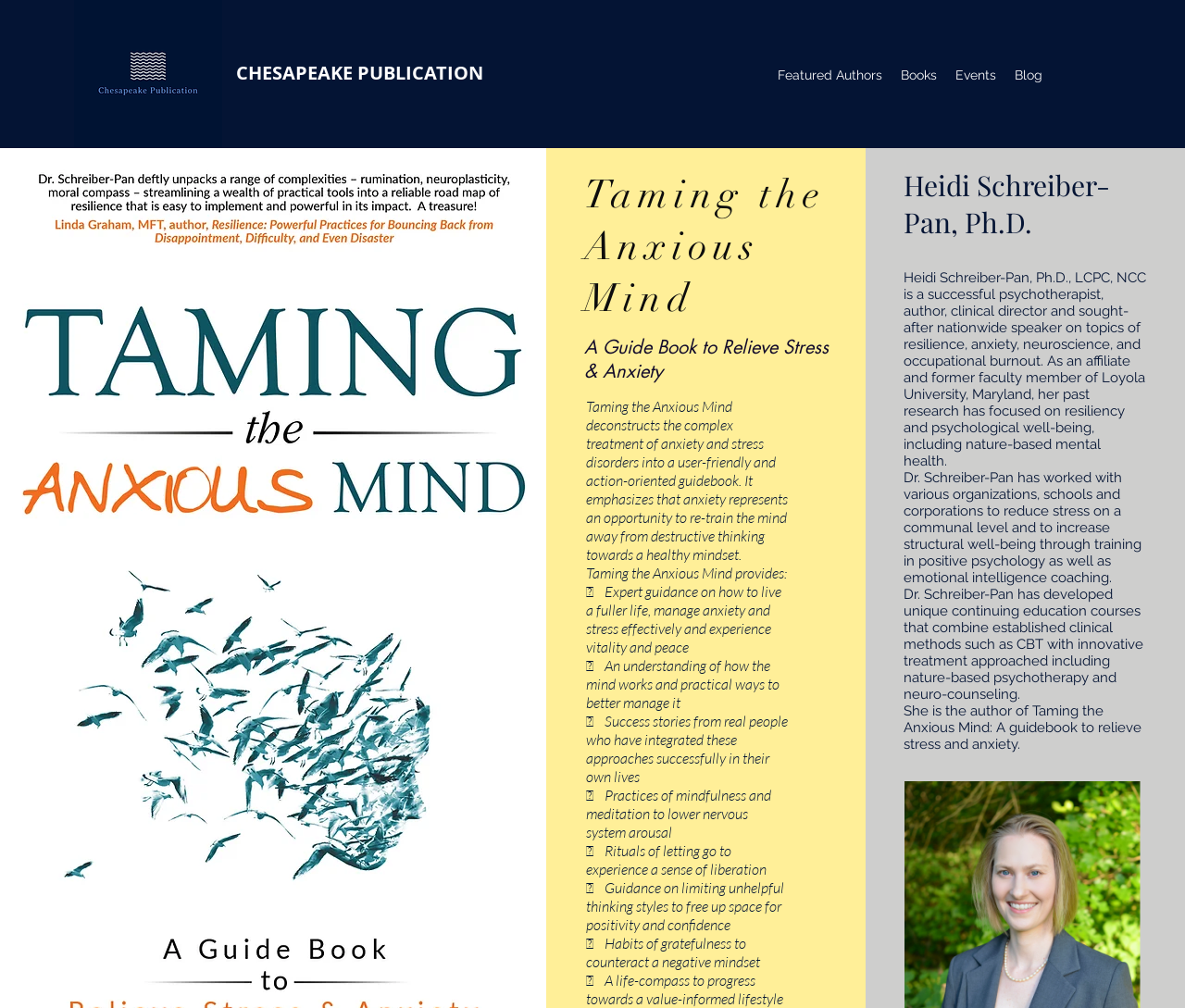Create an elaborate caption that covers all aspects of the webpage.

The webpage is about the book "Taming the Anxious Mind" by Heidi Schreiber-Pan, Ph.D. At the top left corner, there is an image of the book cover, "Original.png". Next to it, there is a heading "CHESAPEAKE PUBLICATION" with a link to the publication's website. 

On the top right corner, there is a navigation menu with links to "Featured Authors", "Books", "Events", and "Blog". 

Below the navigation menu, there is a heading "Taming the Anxious Mind" followed by a subheading "A Guide Book to Relieve Stress & Anxiety". The book's description is provided, explaining that it deconstructs the complex treatment of anxiety and stress disorders into a user-friendly and action-oriented guidebook. 

The webpage then lists the benefits of the book, including expert guidance, understanding of how the mind works, success stories, practices of mindfulness and meditation, rituals of letting go, guidance on limiting unhelpful thinking styles, habits of gratefulness, and a life-compass to progress towards a value-informed lifestyle. 

On the right side of the webpage, there is a section about the author, Heidi Schreiber-Pan, Ph.D. It includes a heading with her name, followed by a brief biography describing her as a successful psychotherapist, author, clinical director, and sought-after nationwide speaker. The biography also mentions her research focus, work experience, and unique continuing education courses. Finally, it mentions that she is the author of "Taming the Anxious Mind: A guidebook to relieve stress and anxiety".